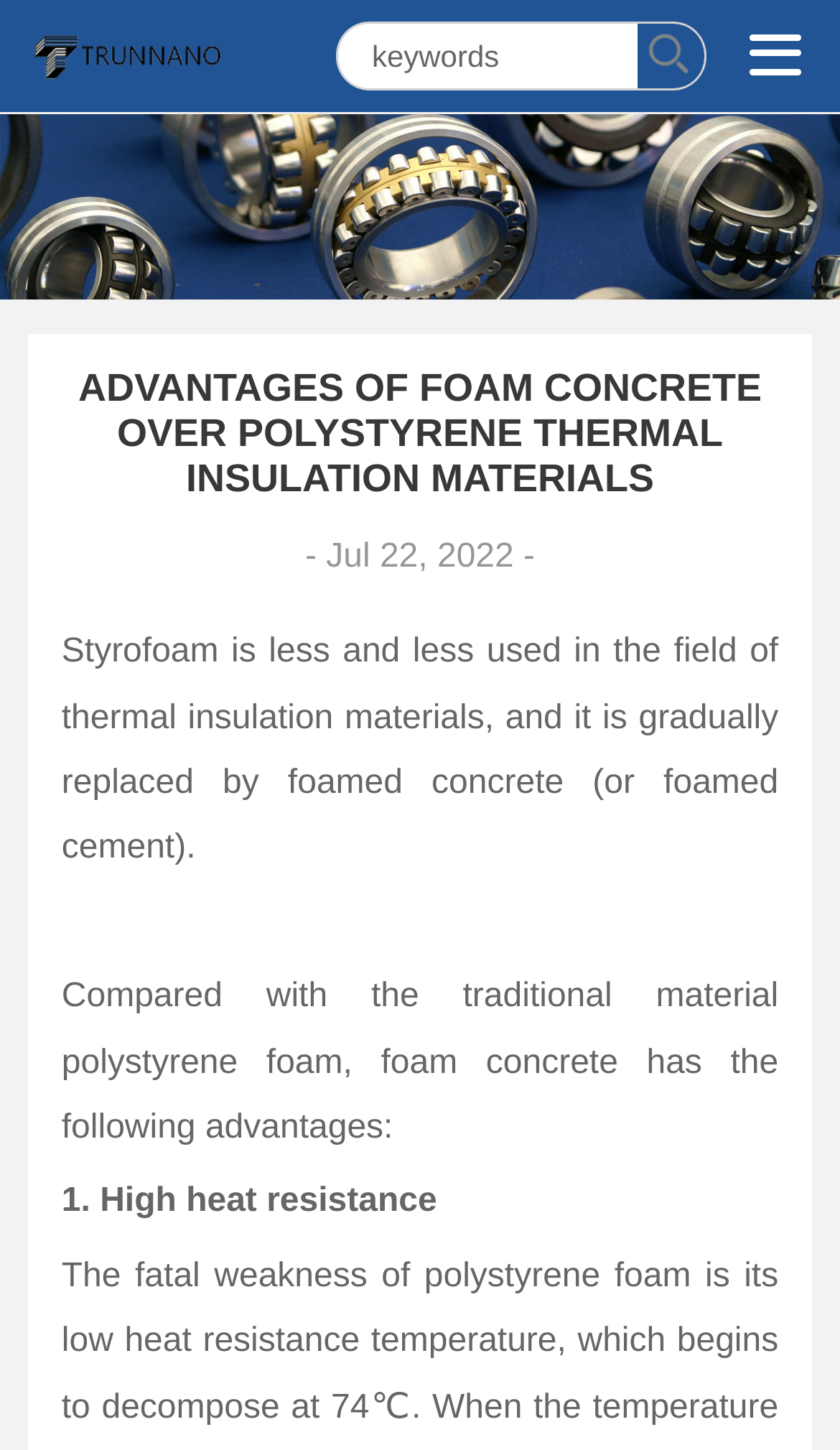Can you determine the main header of this webpage?

ADVANTAGES OF FOAM CONCRETE OVER POLYSTYRENE THERMAL INSULATION MATERIALS